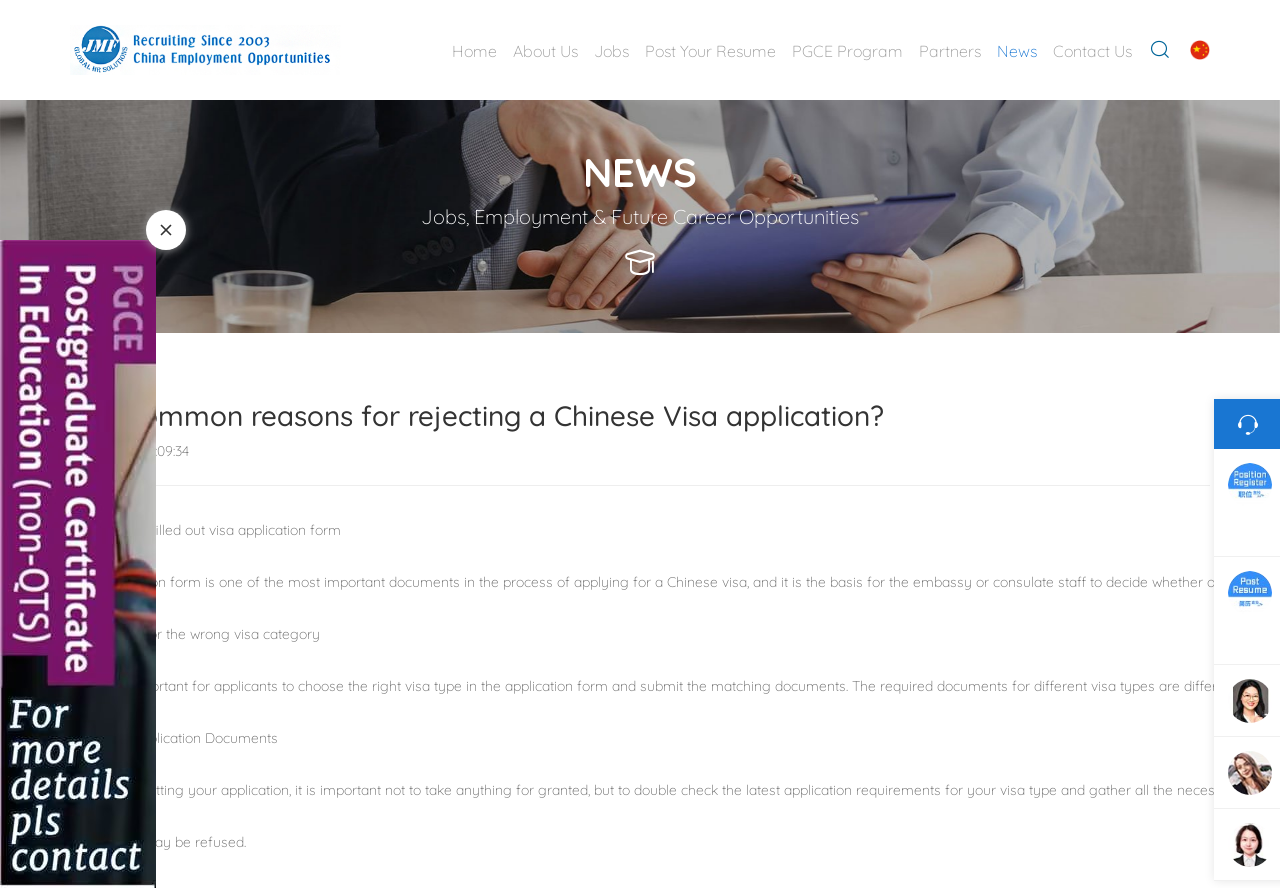Provide the bounding box for the UI element matching this description: "PGCE program".

[0.612, 0.0, 0.712, 0.113]